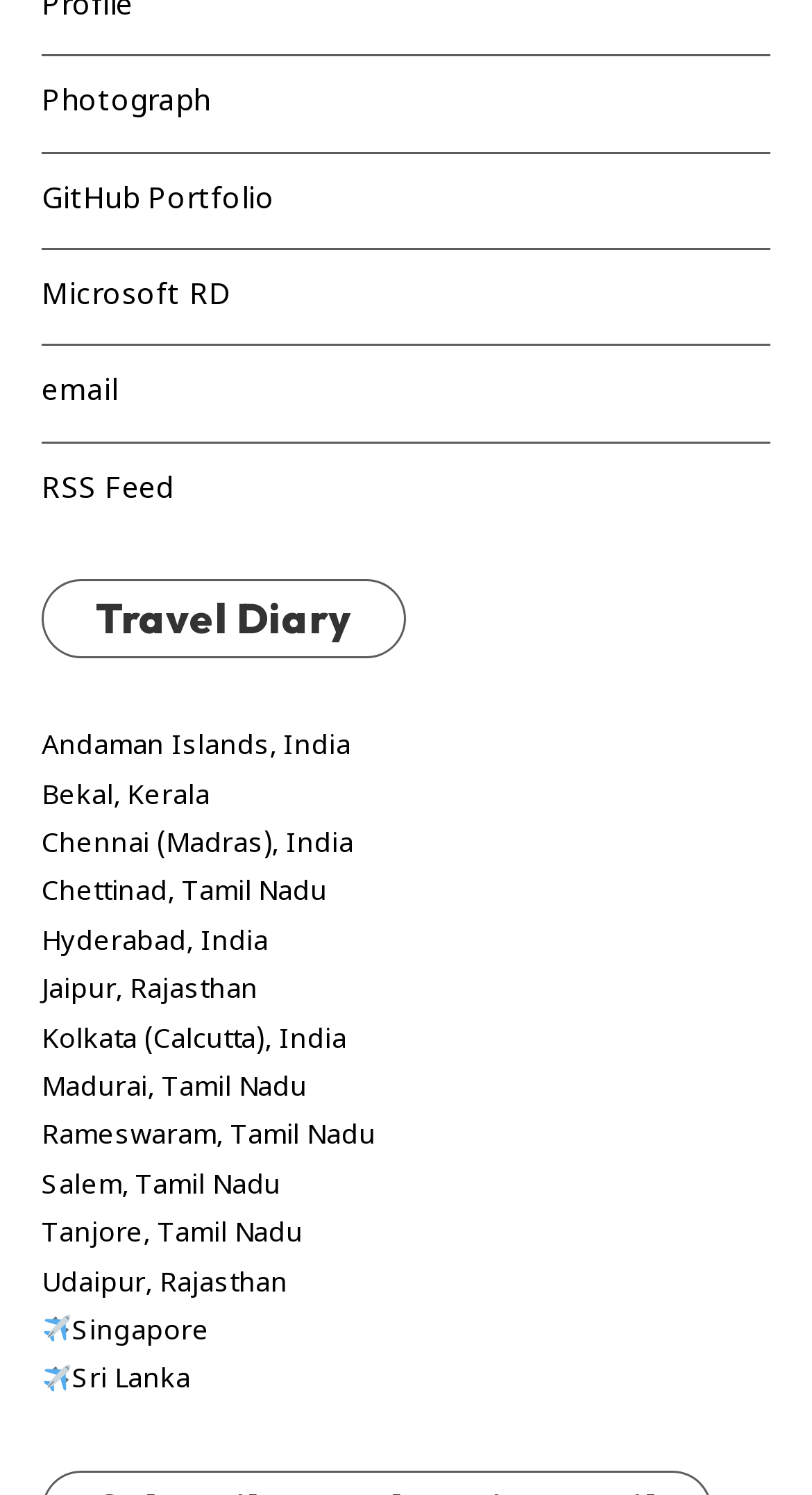Can you pinpoint the bounding box coordinates for the clickable element required for this instruction: "Visit 'Arsenal Pulse'"? The coordinates should be four float numbers between 0 and 1, i.e., [left, top, right, bottom].

None